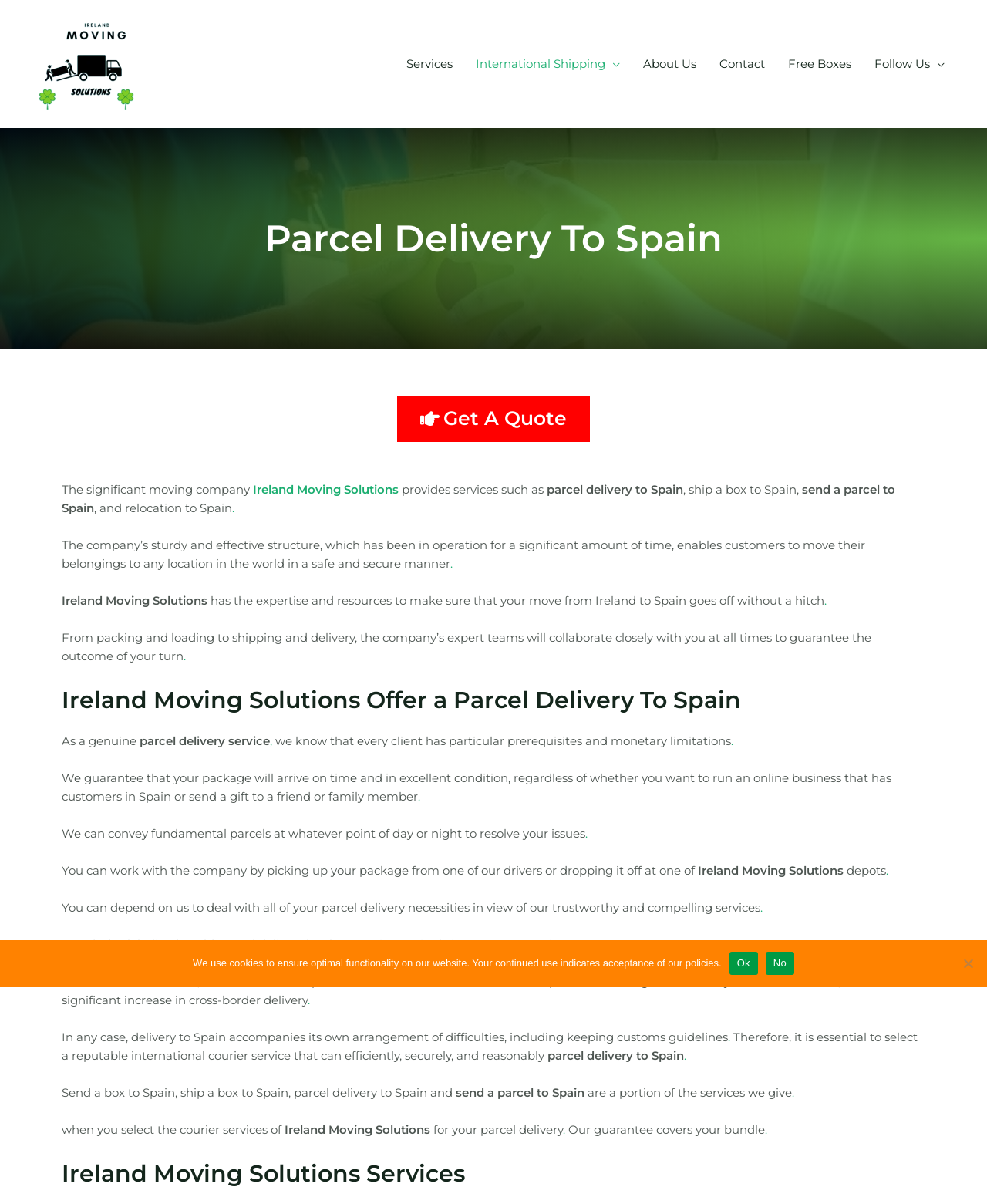Specify the bounding box coordinates of the element's area that should be clicked to execute the given instruction: "Follow Us on social media". The coordinates should be four float numbers between 0 and 1, i.e., [left, top, right, bottom].

[0.874, 0.031, 0.969, 0.076]